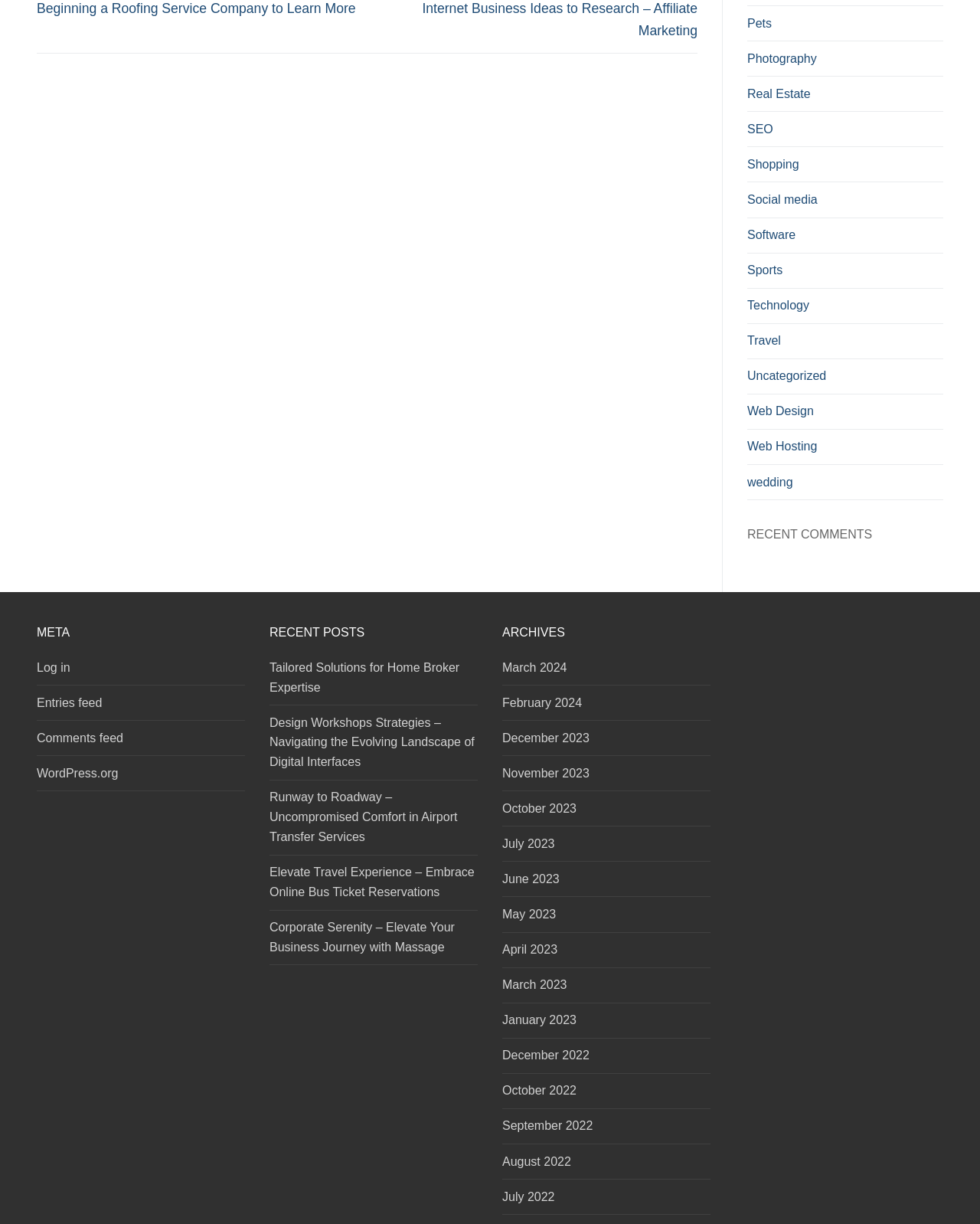Using details from the image, please answer the following question comprehensively:
What is the title of the first recent post?

I looked at the links under the heading 'Widget Title' with the text 'RECENT POSTS'. The first link is 'Tailored Solutions for Home Broker Expertise'.